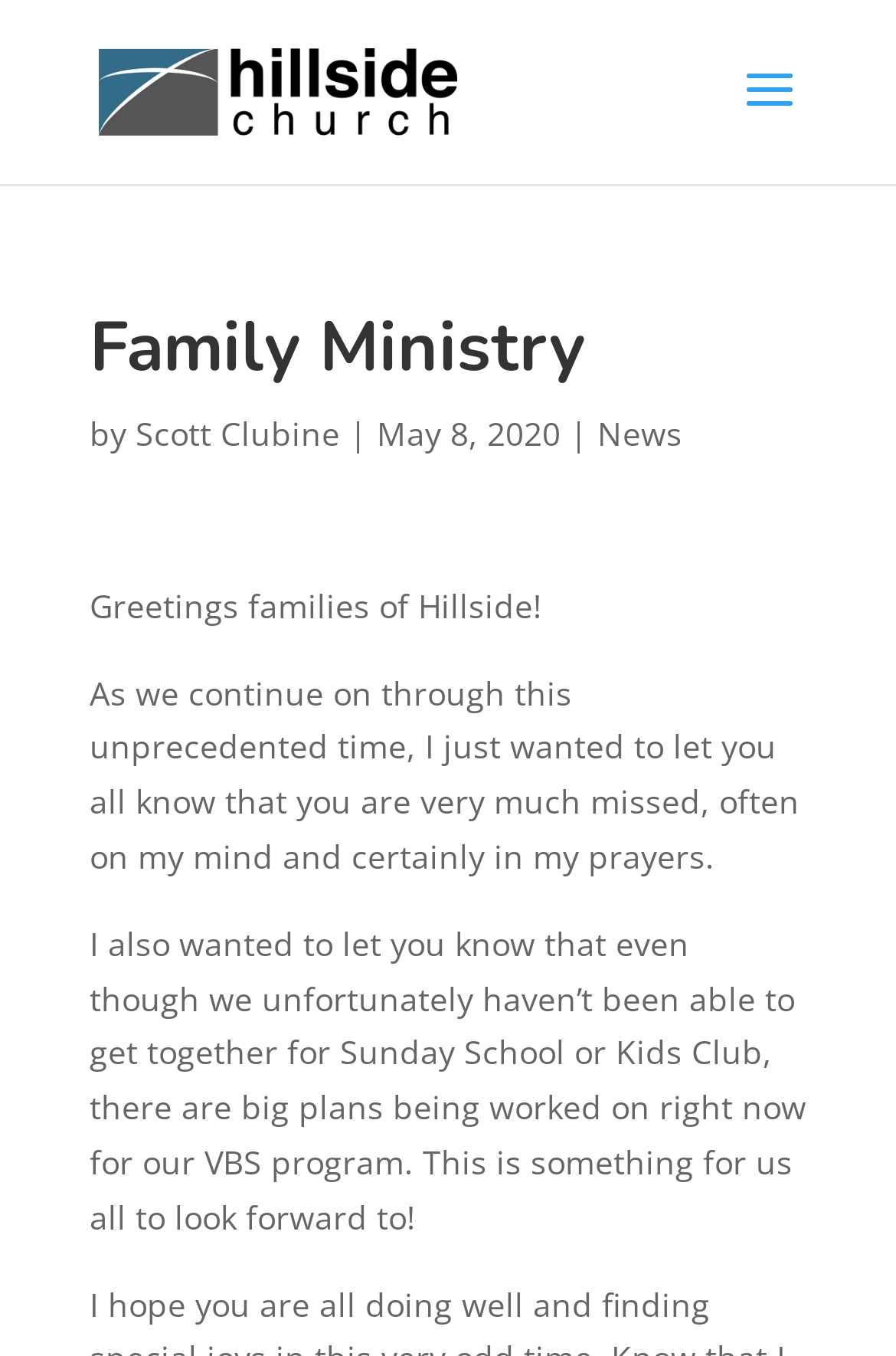Who wrote the message?
Refer to the image and offer an in-depth and detailed answer to the question.

The answer can be found by looking at the text 'by Scott Clubine' which indicates that Scott Clubine is the author of the message.